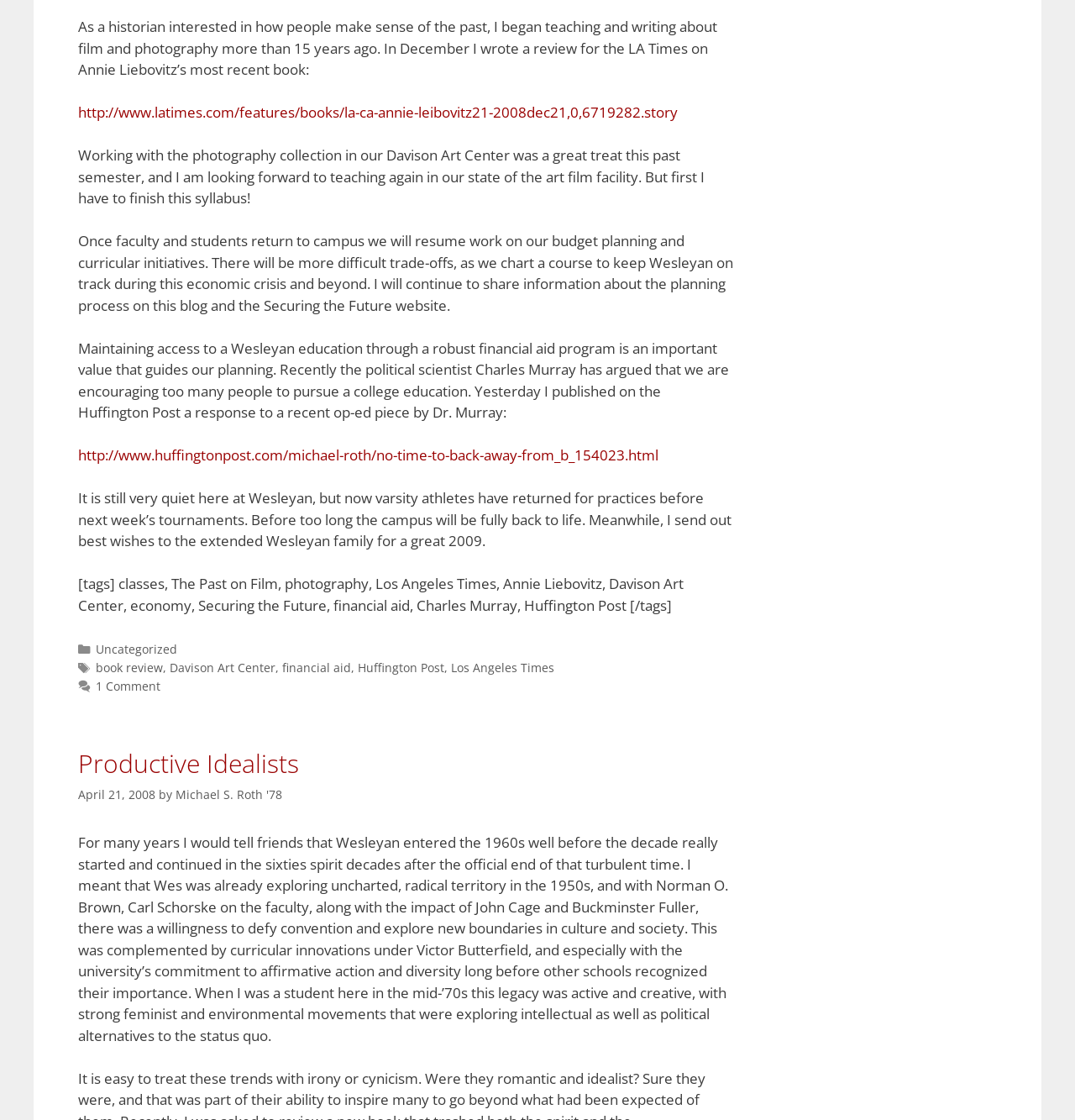What is the author's profession?
Please interpret the details in the image and answer the question thoroughly.

The author is a historian because in the first paragraph, it is mentioned that 'As a historian interested in how people make sense of the past, I began teaching and writing about film and photography more than 15 years ago.'